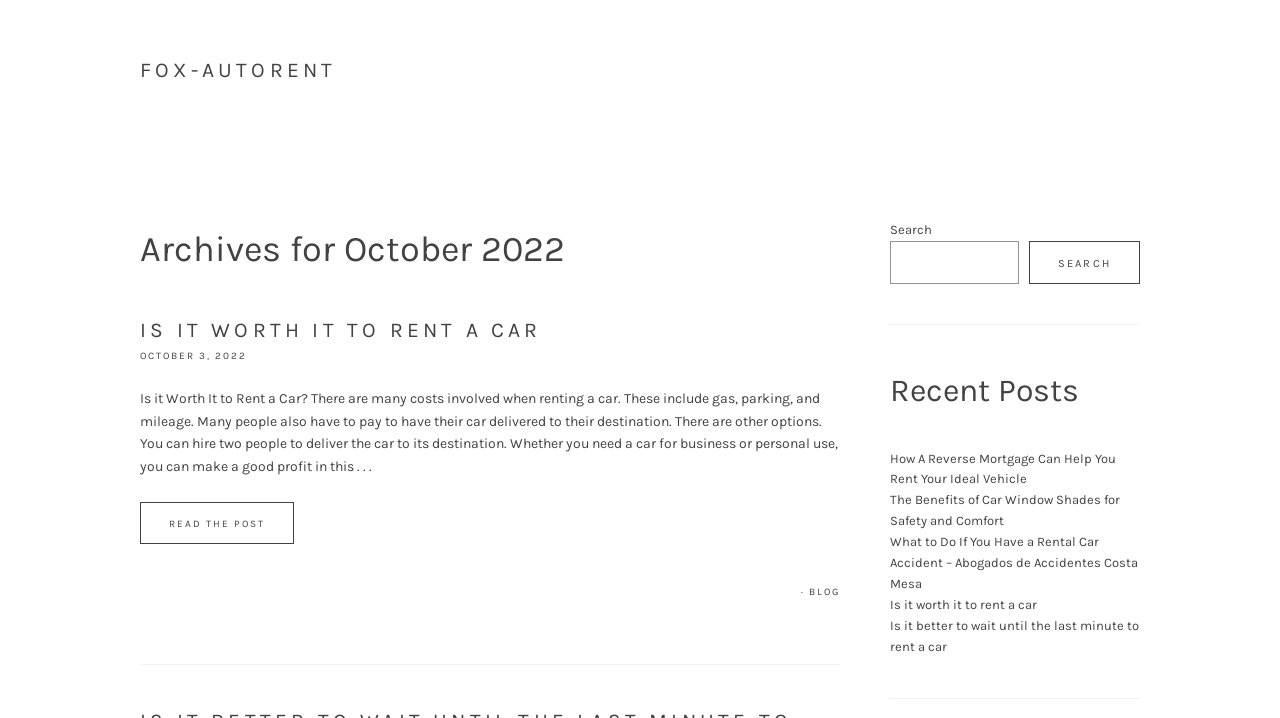Highlight the bounding box coordinates of the element that should be clicked to carry out the following instruction: "View the article 'Is it better to wait until the last minute to rent a car'". The coordinates must be given as four float numbers ranging from 0 to 1, i.e., [left, top, right, bottom].

[0.695, 0.861, 0.89, 0.911]